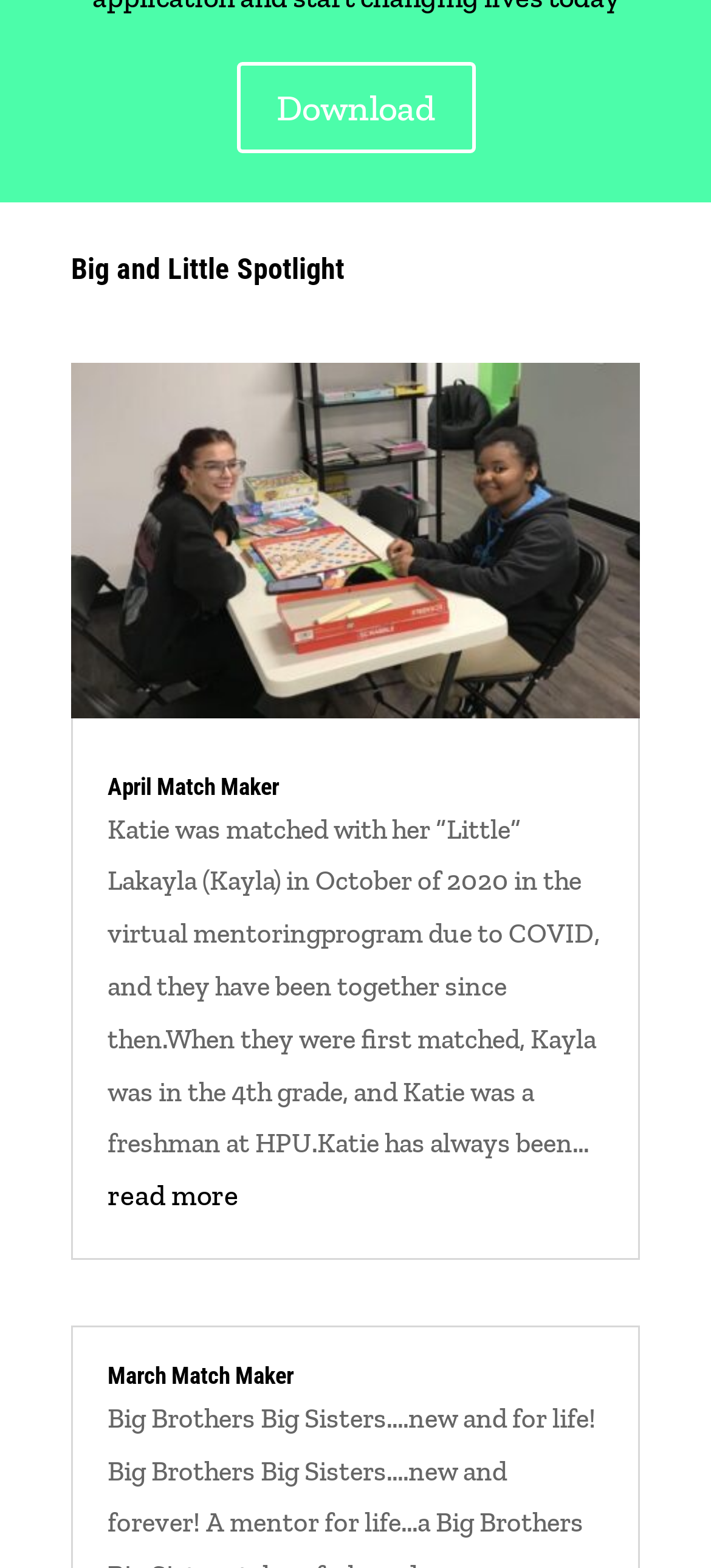Use the information in the screenshot to answer the question comprehensively: What is the name of the 'Little' in the April Match Maker story?

I read the text in the article section under the 'April Match Maker' heading, which mentions 'Katie was matched with her “Little” Lakayla (Kayla) in October of 2020...'. So, the name of the 'Little' in the April Match Maker story is Lakayla (Kayla).